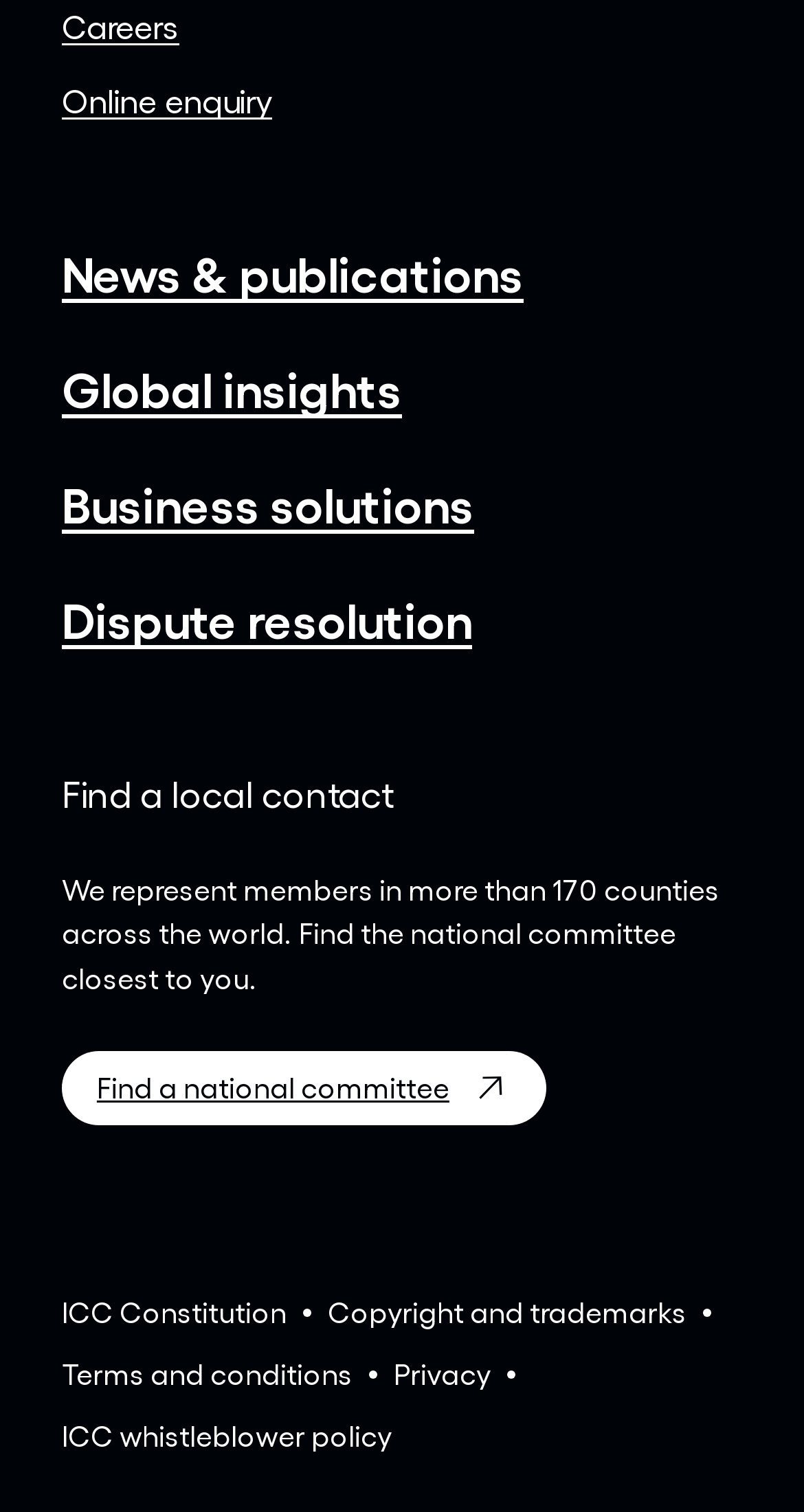Look at the image and answer the question in detail:
How many links are related to legal information?

I identified the links related to legal information, which are 'ICC Constitution', 'Copyright and trademarks', 'Terms and conditions', and 'Privacy'. There are 4 links in total.